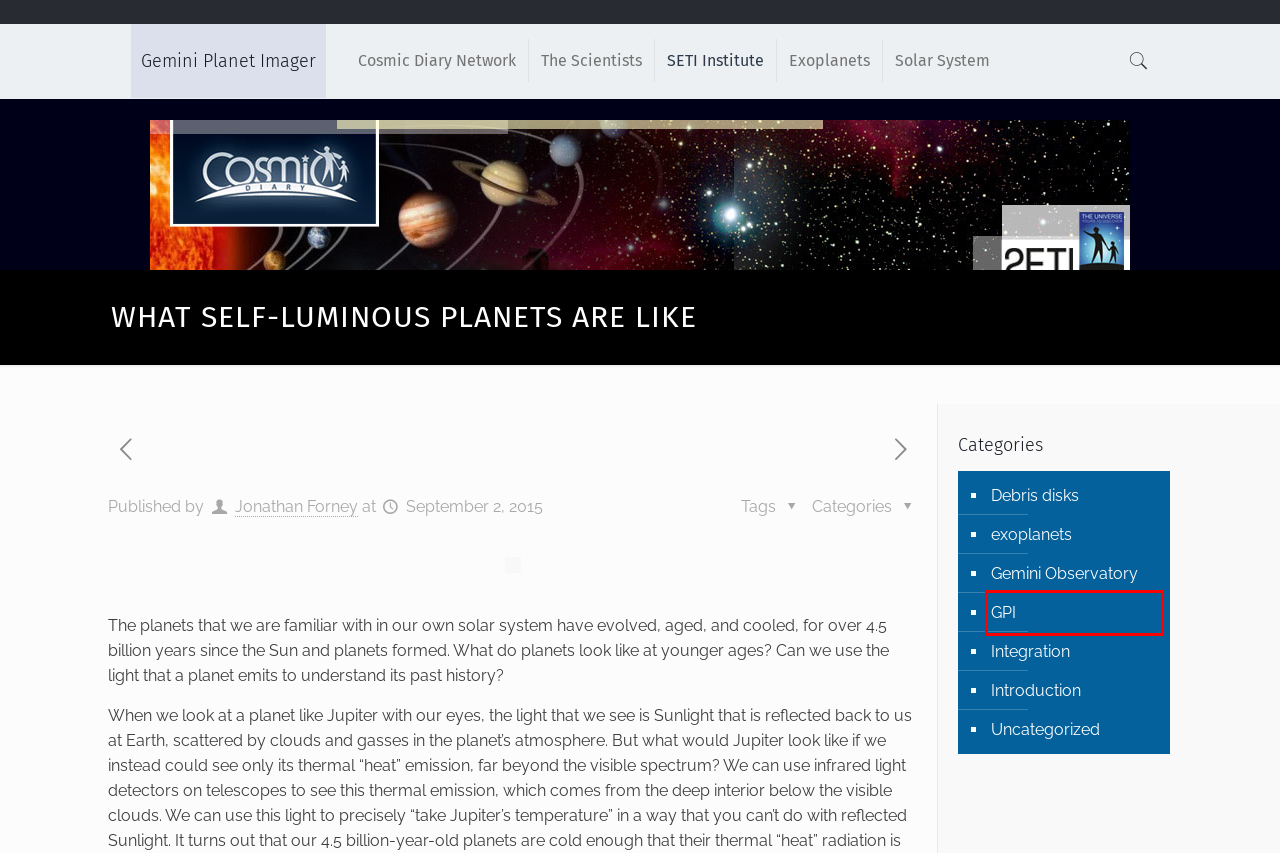Given a screenshot of a webpage with a red bounding box around a UI element, please identify the most appropriate webpage description that matches the new webpage after you click on the element. Here are the candidates:
A. Introduction – Gemini Planet Imager
B. Solar System – Welcome to Cosmic Diary
C. SETI Institute – Welcome to Cosmic Diary
D. Gemini Planet Imager – Part of the Cosmic Diary Network
E. exoplanets – Gemini Planet Imager
F. Jonathan Forney – Gemini Planet Imager
G. Debris disks – Gemini Planet Imager
H. GPI – Gemini Planet Imager

H